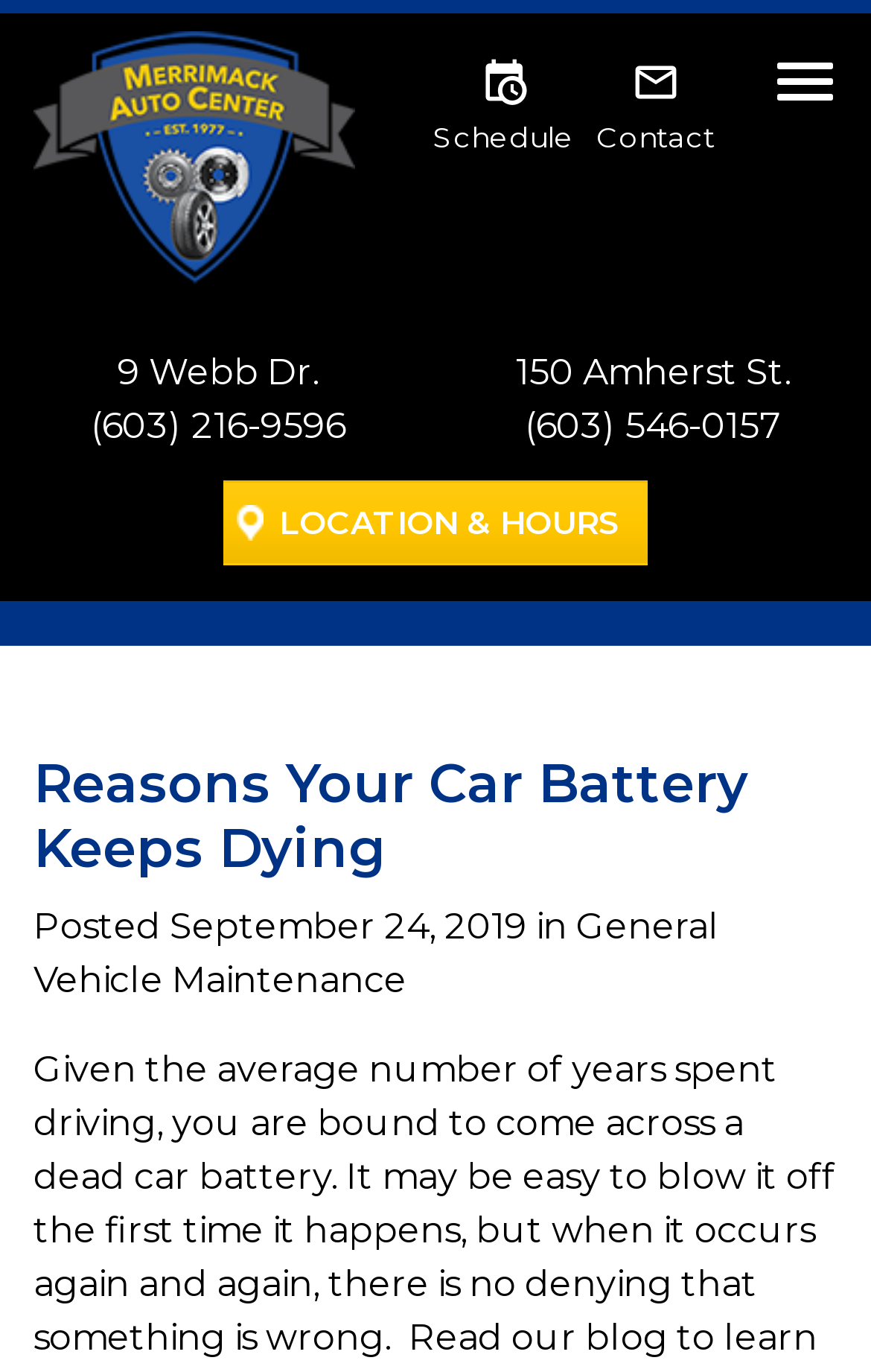Answer the following query concisely with a single word or phrase:
What is the name of the auto center?

Merrimack Auto Center